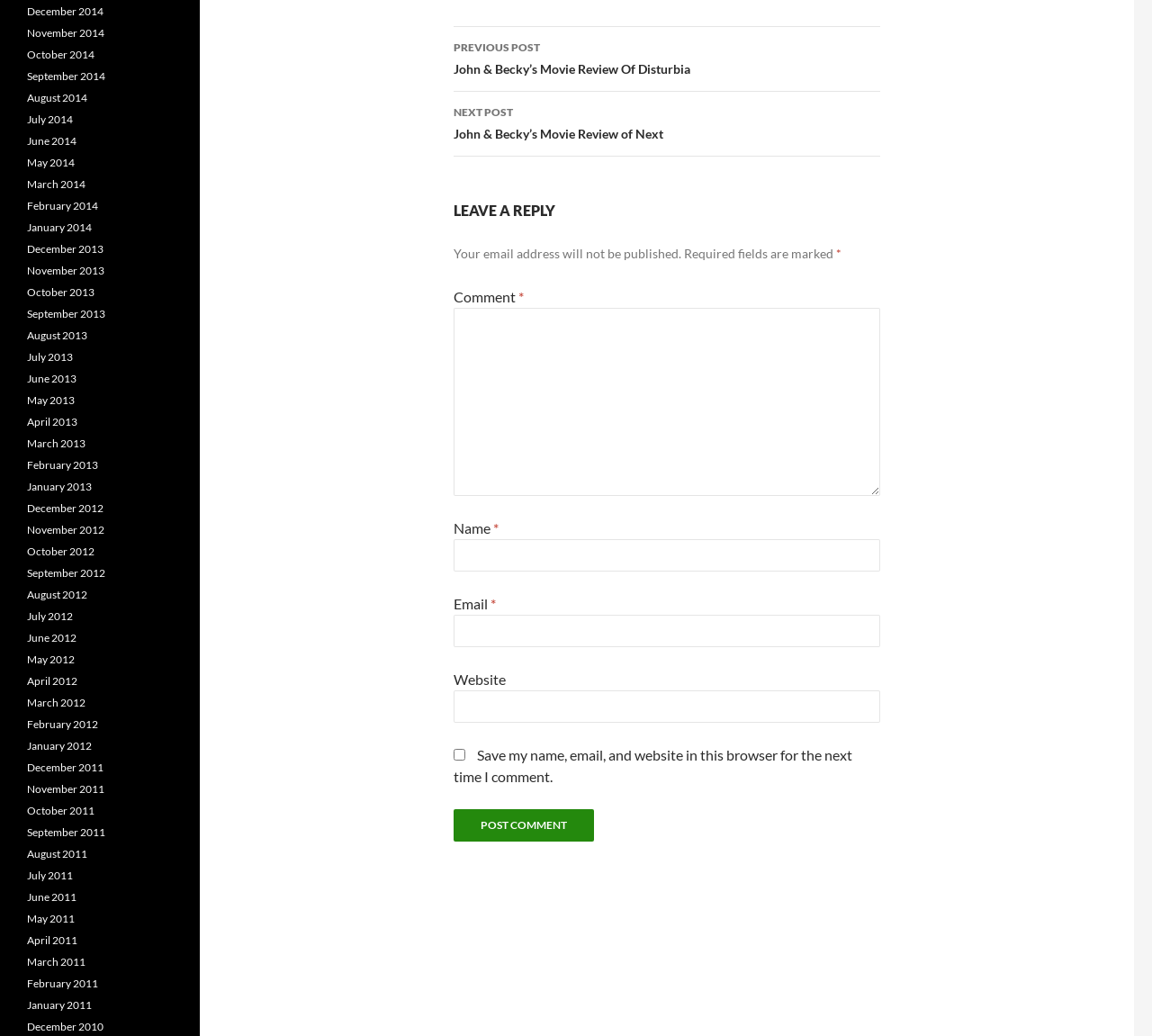Please identify the bounding box coordinates of the element's region that should be clicked to execute the following instruction: "Show all services". The bounding box coordinates must be four float numbers between 0 and 1, i.e., [left, top, right, bottom].

None